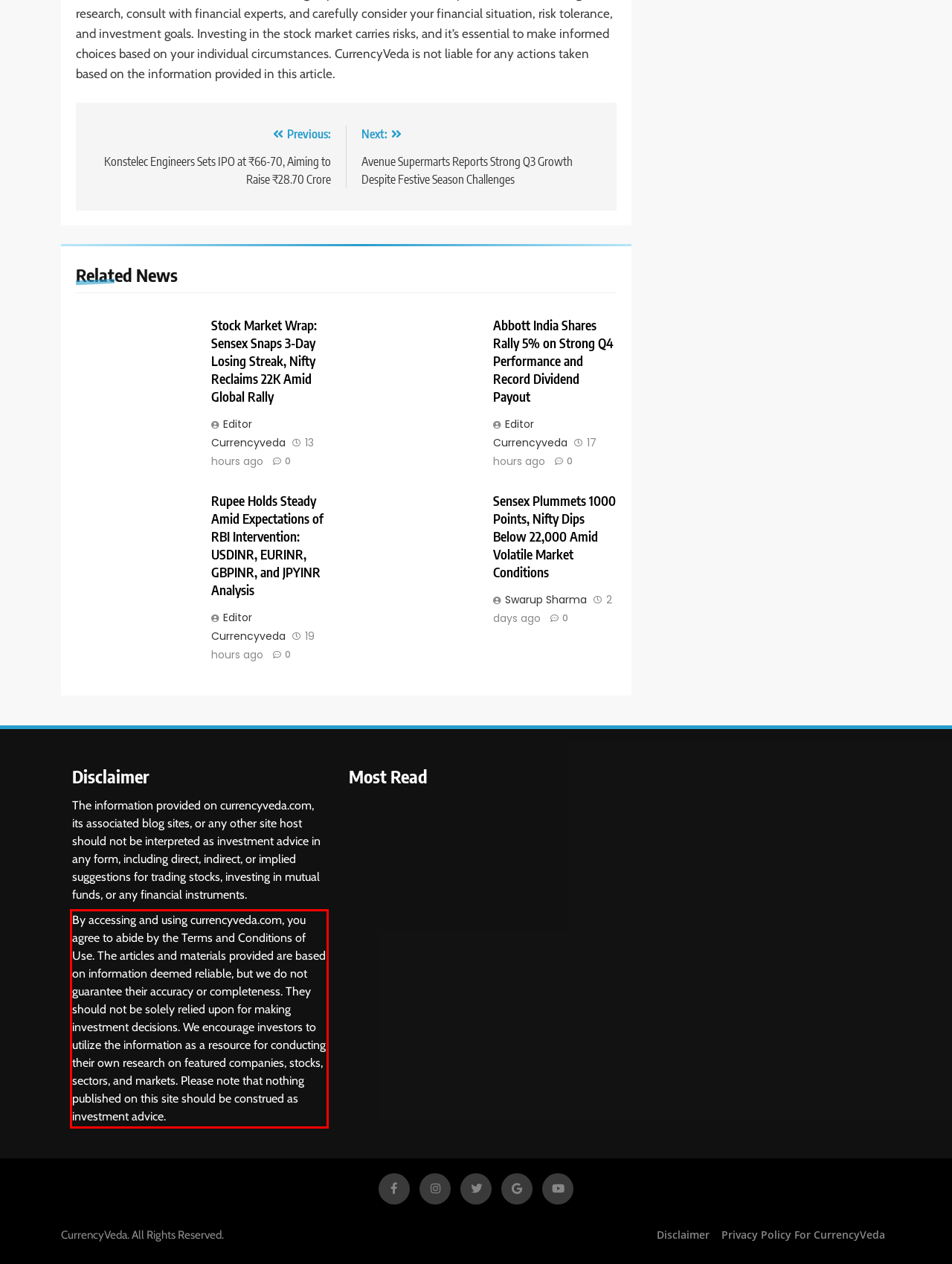Please extract the text content within the red bounding box on the webpage screenshot using OCR.

By accessing and using currencyveda.com, you agree to abide by the Terms and Conditions of Use. The articles and materials provided are based on information deemed reliable, but we do not guarantee their accuracy or completeness. They should not be solely relied upon for making investment decisions. We encourage investors to utilize the information as a resource for conducting their own research on featured companies, stocks, sectors, and markets. Please note that nothing published on this site should be construed as investment advice.